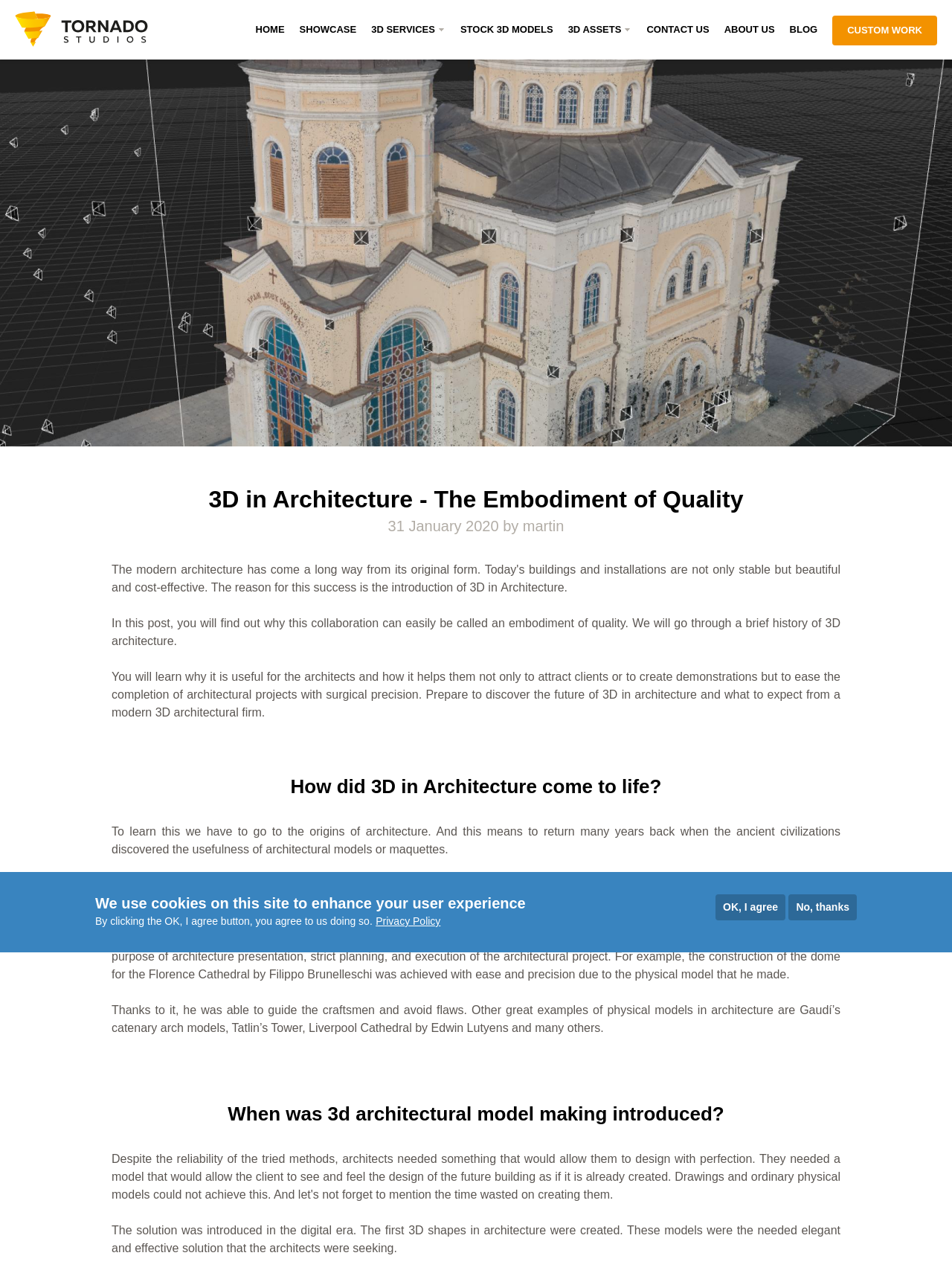Provide a short answer to the following question with just one word or phrase: What is the topic of the blog post?

3D in Architecture